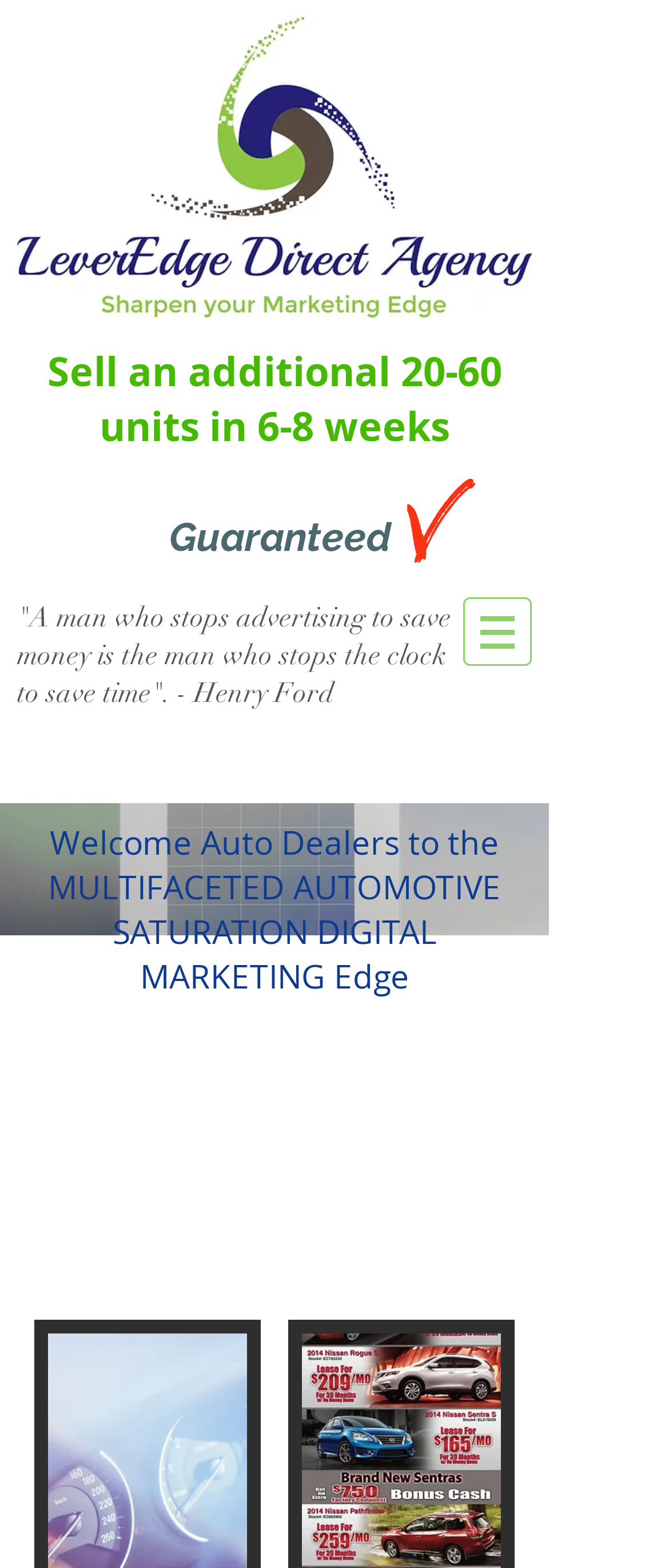What is the logo image filename?
Answer the question with a single word or phrase by looking at the picture.

LeverEdge logo.jpg